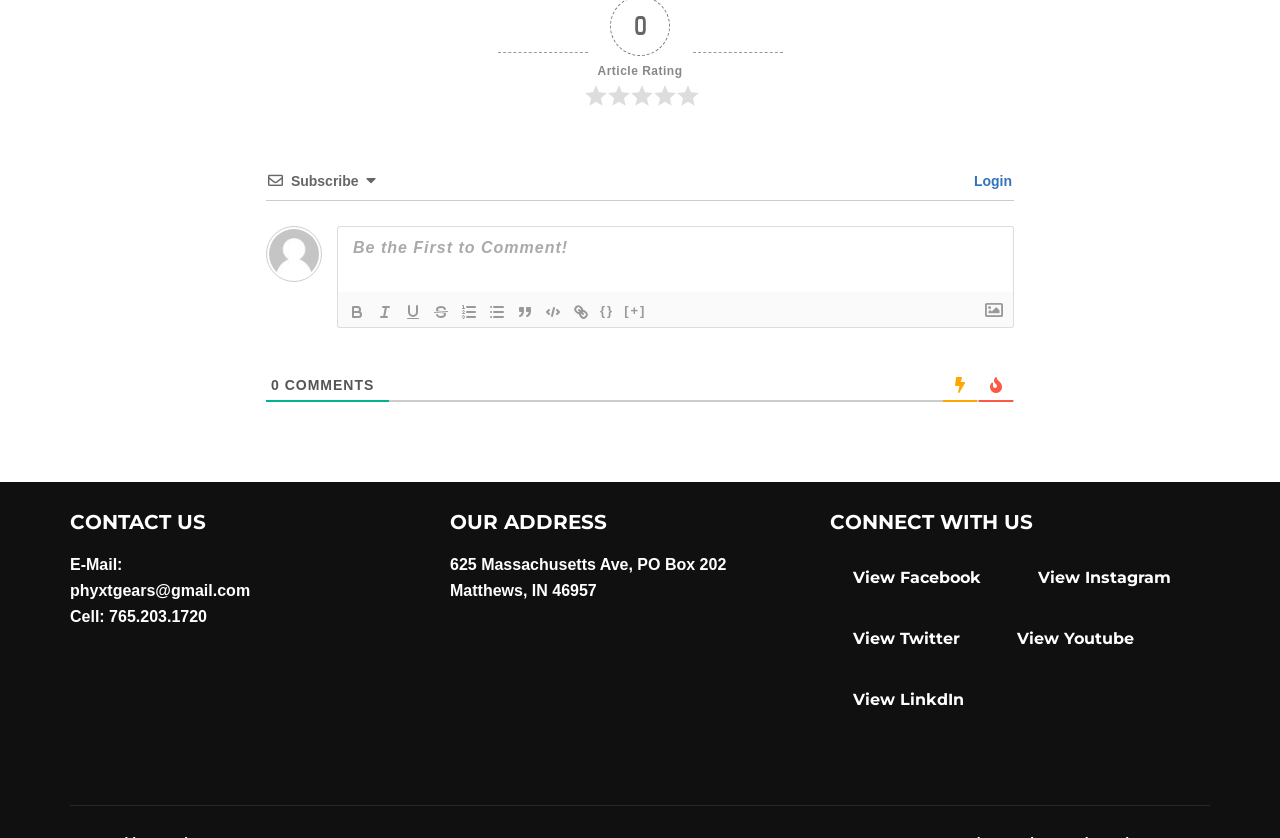What is the email address provided in the footer?
Based on the image, give a concise answer in the form of a single word or short phrase.

phyxtgears@gmail.com